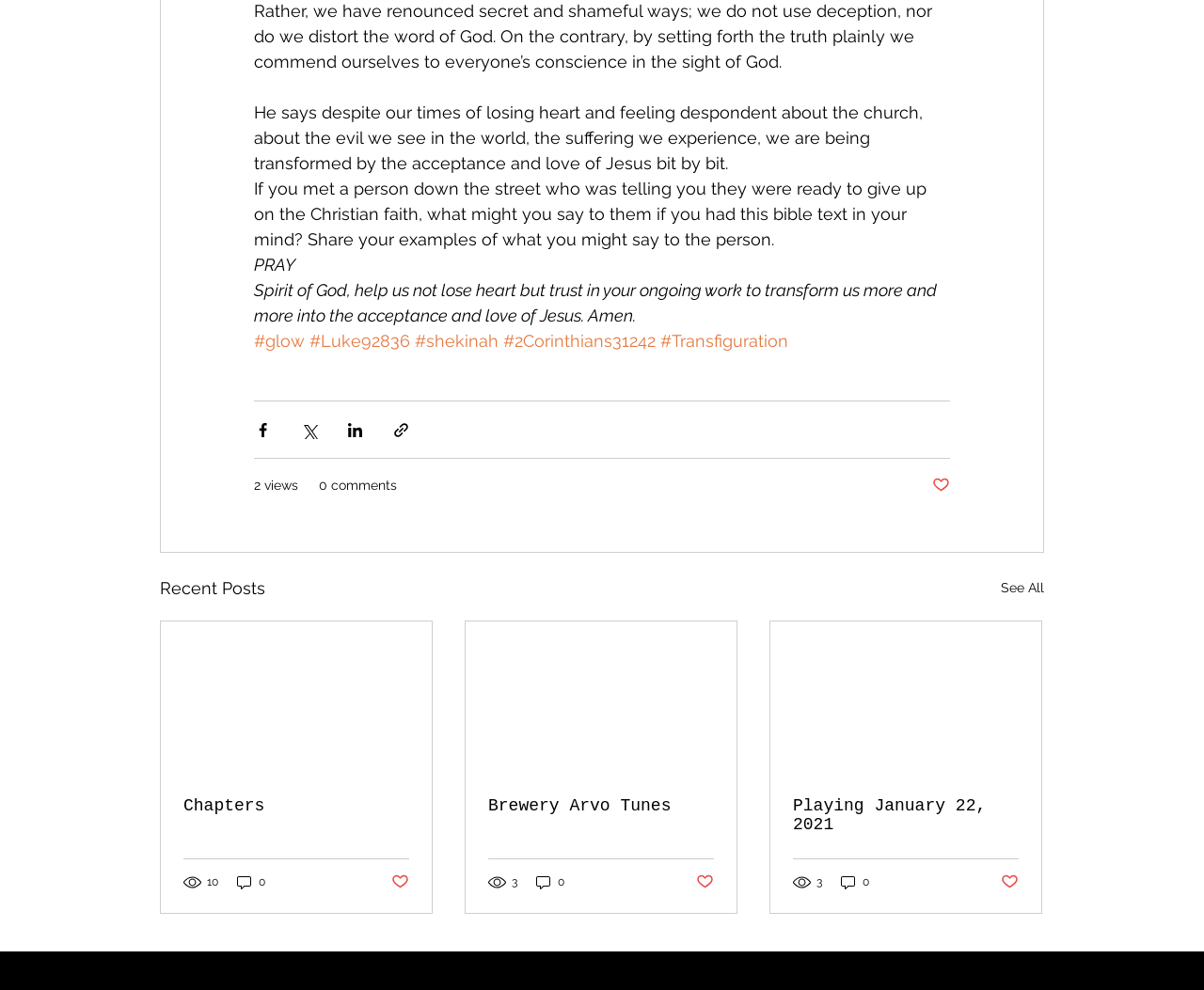How many recent posts are displayed?
Provide an in-depth and detailed explanation in response to the question.

The webpage displays three recent posts, which can be identified by the article elements with corresponding links and view counts.